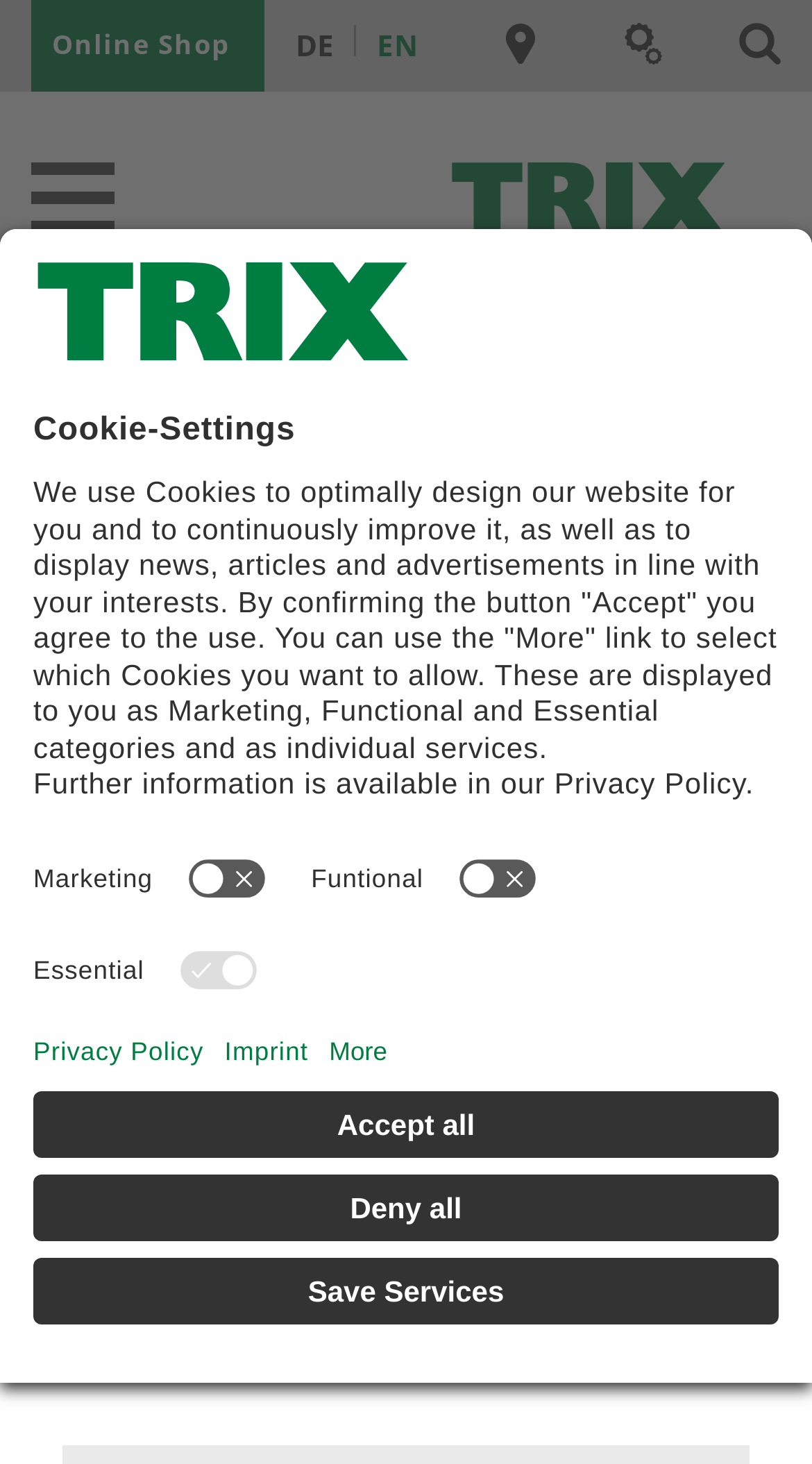Write an extensive caption that covers every aspect of the webpage.

The webpage appears to be a product page for a Märklin model train set, specifically the "Croisière" Express Train Passenger Car Set. At the top of the page, there are several links, including "Online Shop", "DE", "EN", "Spare Parts", and "Store locator". The Märklin logo is also displayed prominently.

Below the links, there is a combobox and a static text element displaying the language "English". Further down, there is a heading element displaying the product name, followed by a static text element showing the product details, including the gauge and article number.

The main product description is displayed in a static text element, which describes the product as a 2-type B9c9x express train slumber coaches, 2nd class with a higher roof design, painted and lettered for the French State Railways.

On the right side of the page, there are several generic elements with popup menus, which are not explicitly described. At the bottom of the page, there is a button to open the privacy settings.

The page also has a dialog box for cookie settings, which is currently focused and modal. The dialog box displays a message about the use of cookies on the website and provides options to select which cookies to allow. The options are categorized as Marketing, Functional, and Essential, and there are individual services listed as well. There are also links to open the privacy policy and imprint, as well as buttons to save services, deny all, or accept all cookies.